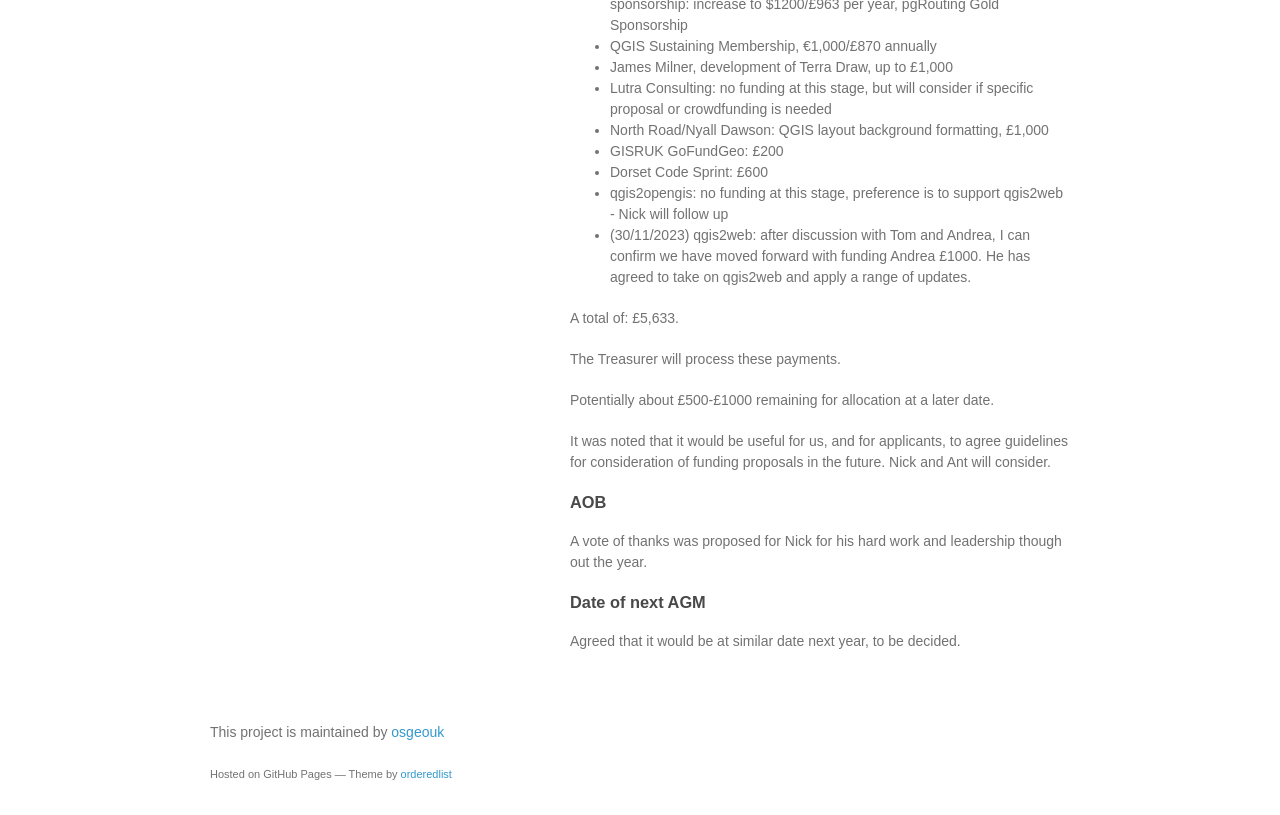How much funding did qgis2web receive? Based on the screenshot, please respond with a single word or phrase.

£1000